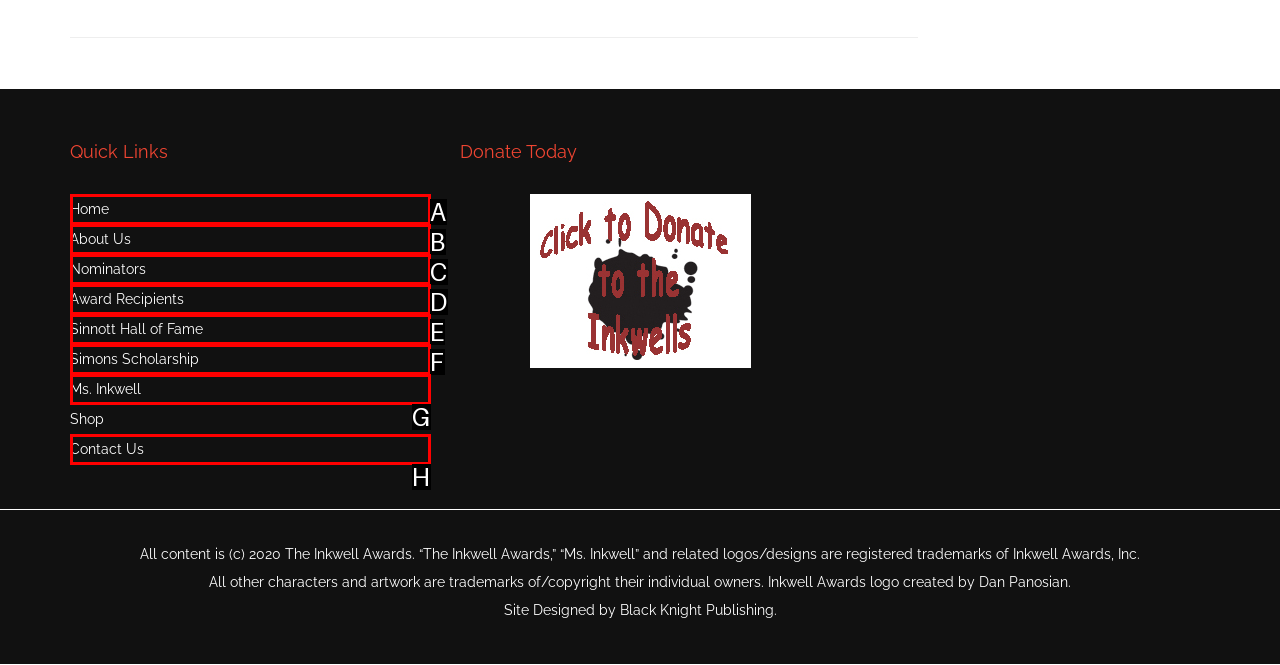Select the HTML element that matches the description: Sinnott Hall of Fame. Provide the letter of the chosen option as your answer.

E